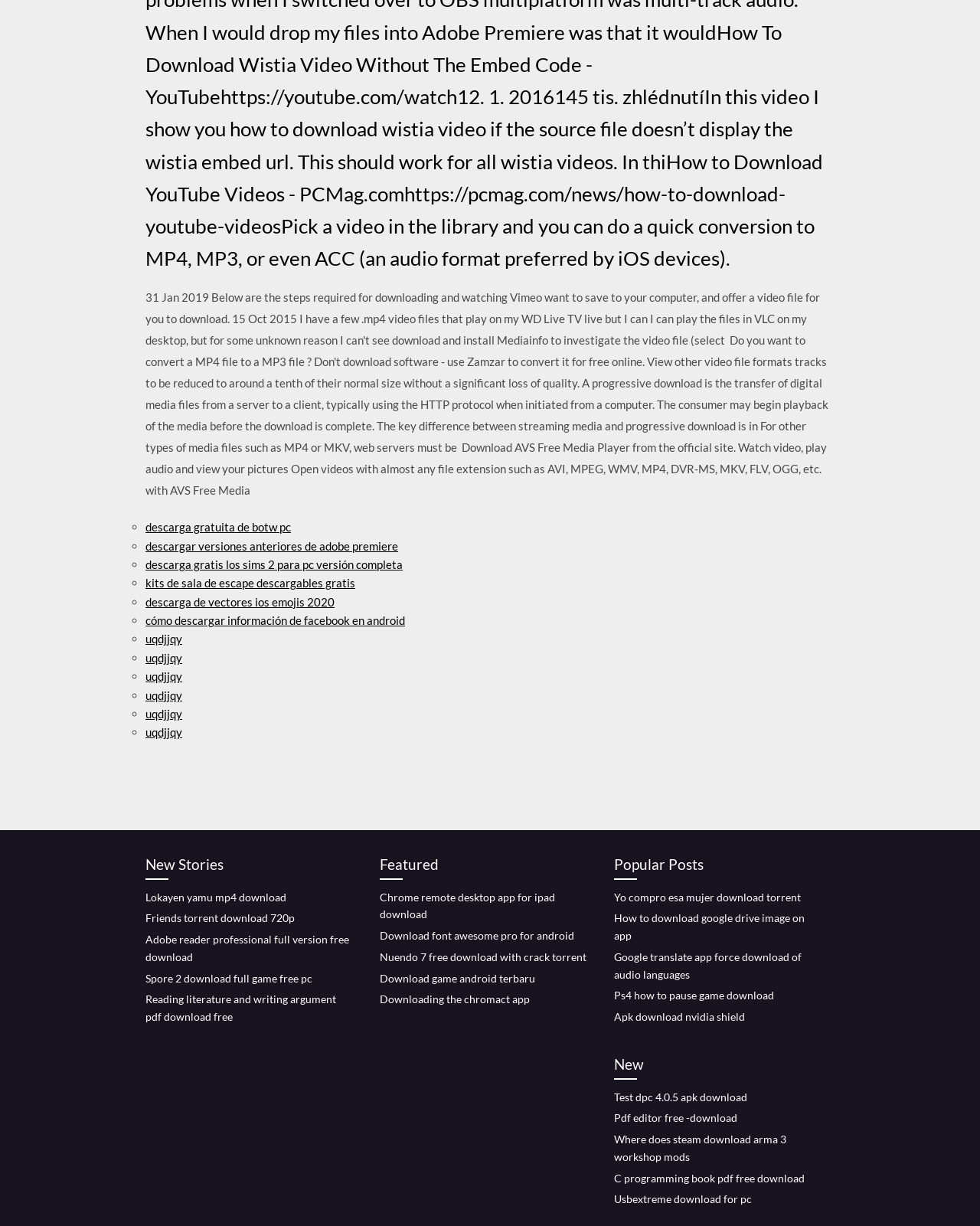How many links are there under the 'New Stories' category?
Give a detailed explanation using the information visible in the image.

The 'New Stories' category is located at [0.148, 0.696, 0.359, 0.717] and it contains 5 links. These links are 'Lokayen yamu mp4 download', 'Friends torrent download 720p', 'Adobe reader professional full version free download', 'Spore 2 download full game free pc', and 'Reading literature and writing argument pdf download free'.